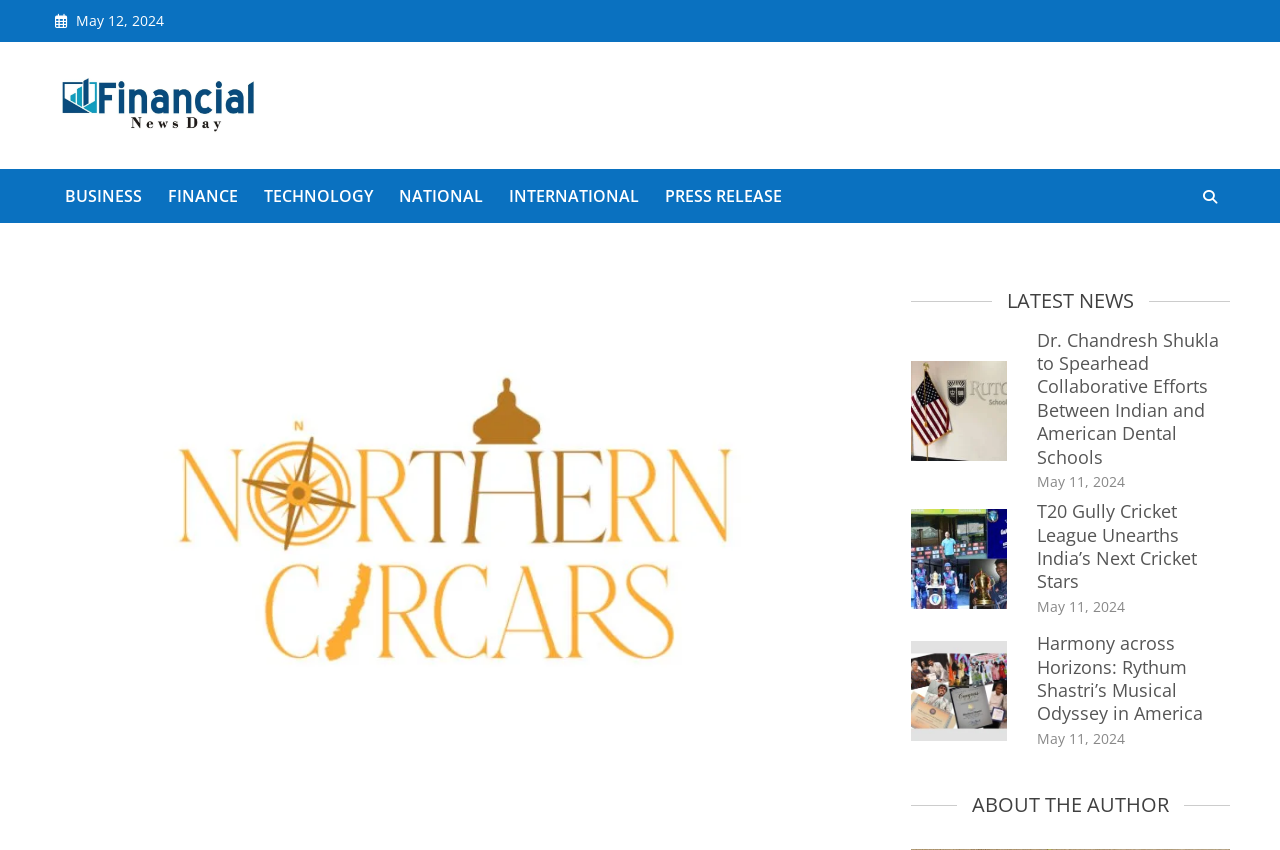Select the bounding box coordinates of the element I need to click to carry out the following instruction: "Read the article 'Dr. Chandresh Shukla to Spearhead Collaborative Efforts Between Indian and American Dental Schools'".

[0.81, 0.385, 0.952, 0.551]